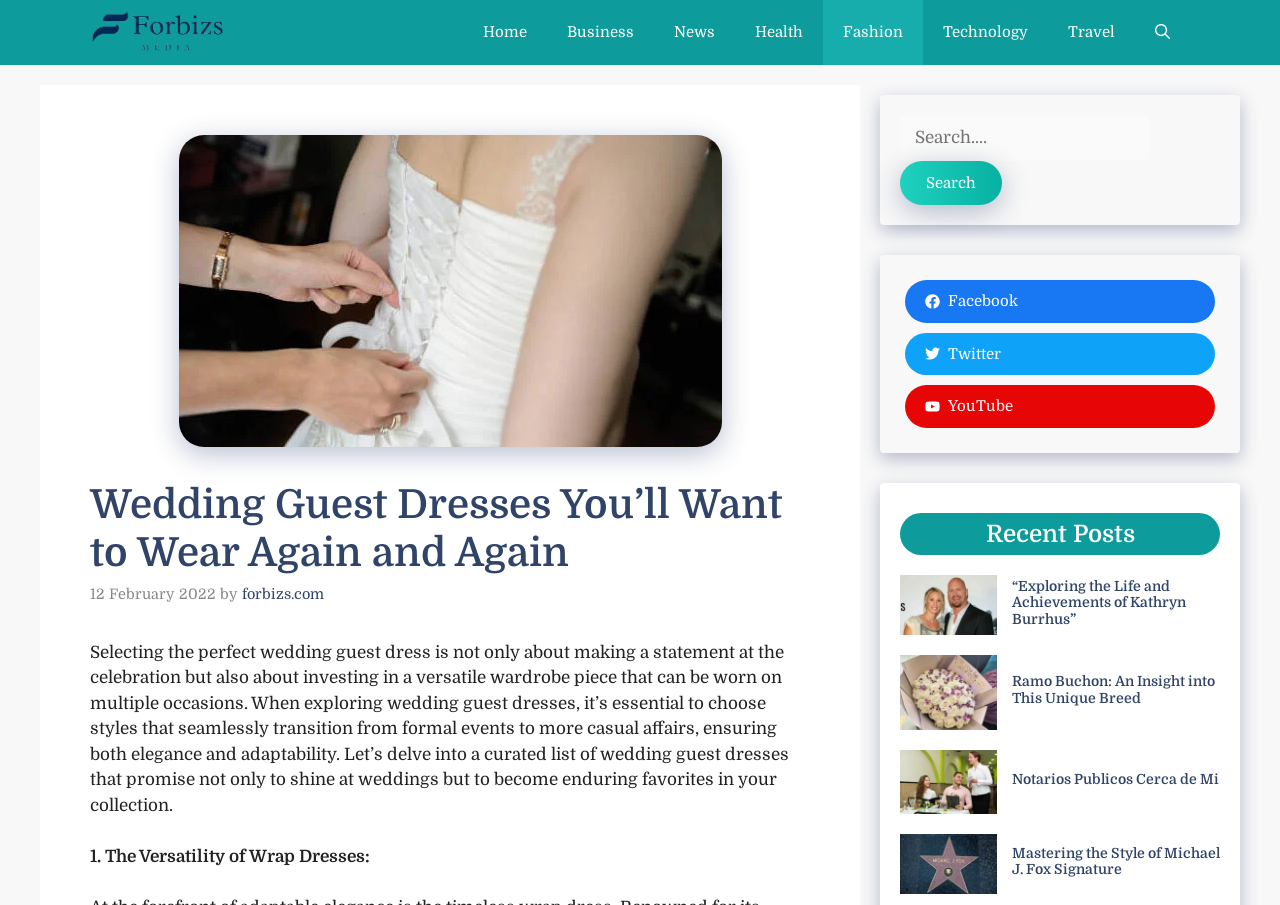What is the purpose of the search button?
Please answer the question as detailed as possible based on the image.

The purpose of the search button is to search the website, as indicated by the button's label 'Search' and the search box next to it, which allows users to input keywords to search for relevant content on the website.